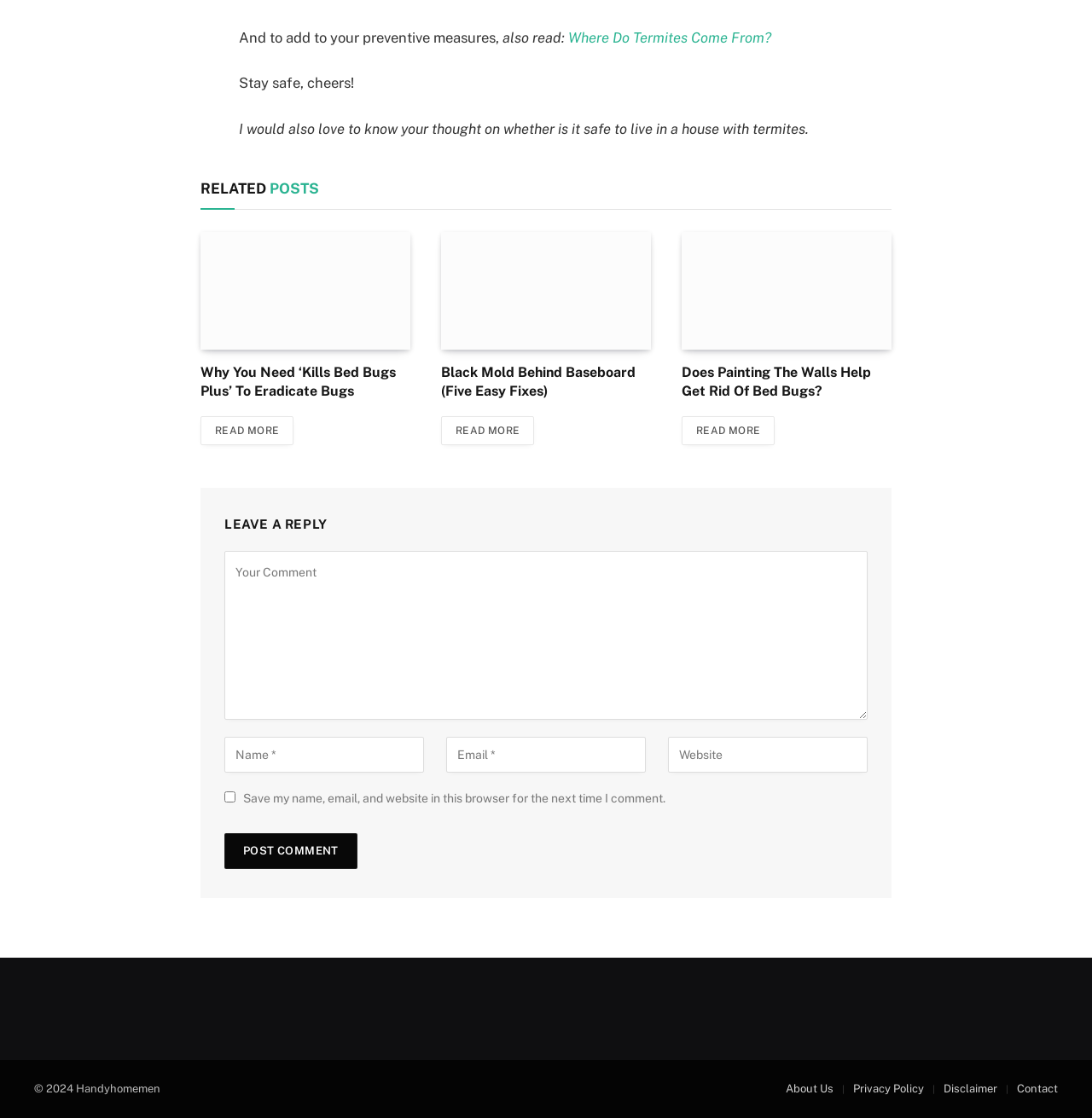Locate the bounding box coordinates of the region to be clicked to comply with the following instruction: "Click on 'Where Do Termites Come From?'". The coordinates must be four float numbers between 0 and 1, in the form [left, top, right, bottom].

[0.52, 0.026, 0.706, 0.041]